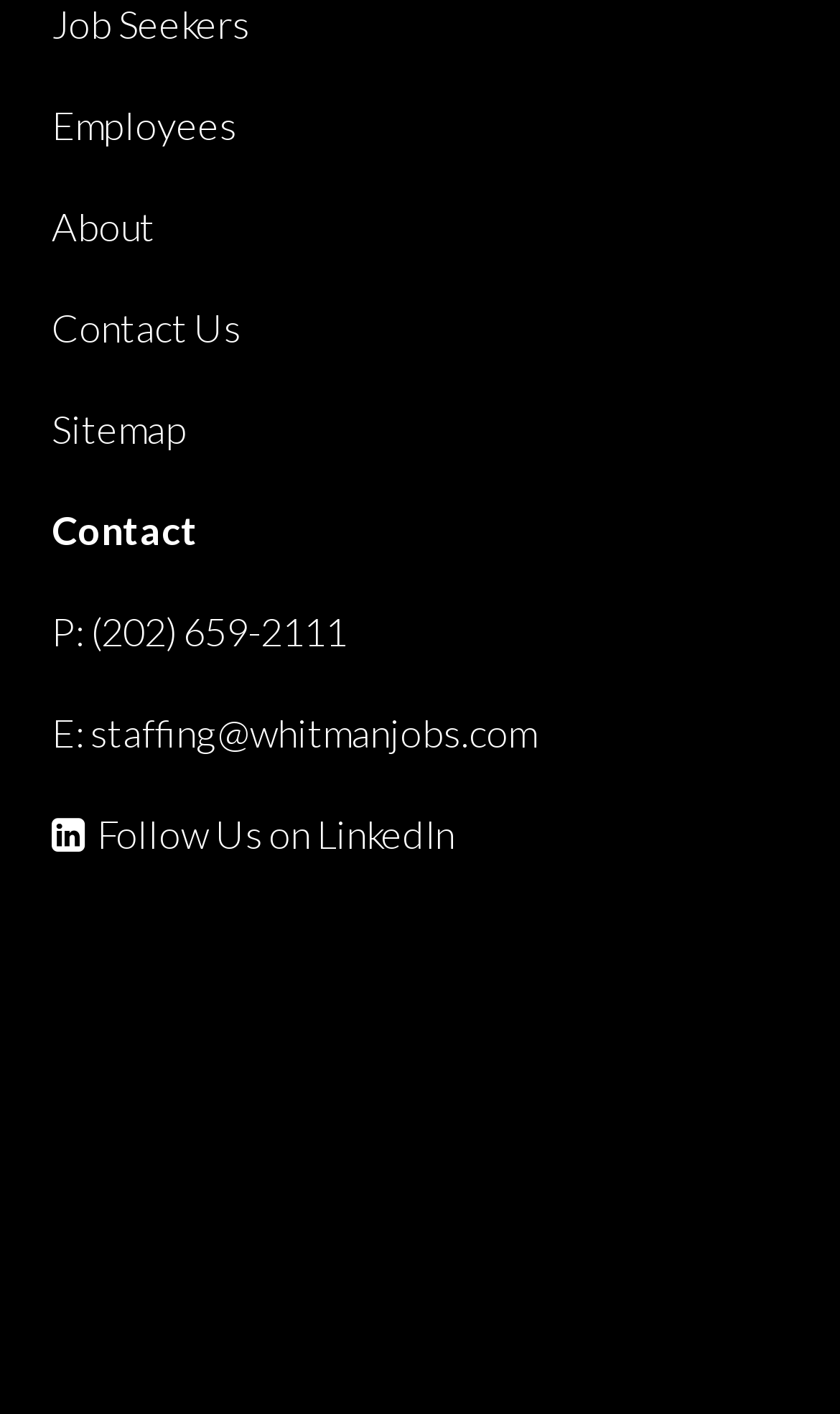Determine the coordinates of the bounding box that should be clicked to complete the instruction: "Call (202) 659-2111". The coordinates should be represented by four float numbers between 0 and 1: [left, top, right, bottom].

[0.107, 0.429, 0.413, 0.463]